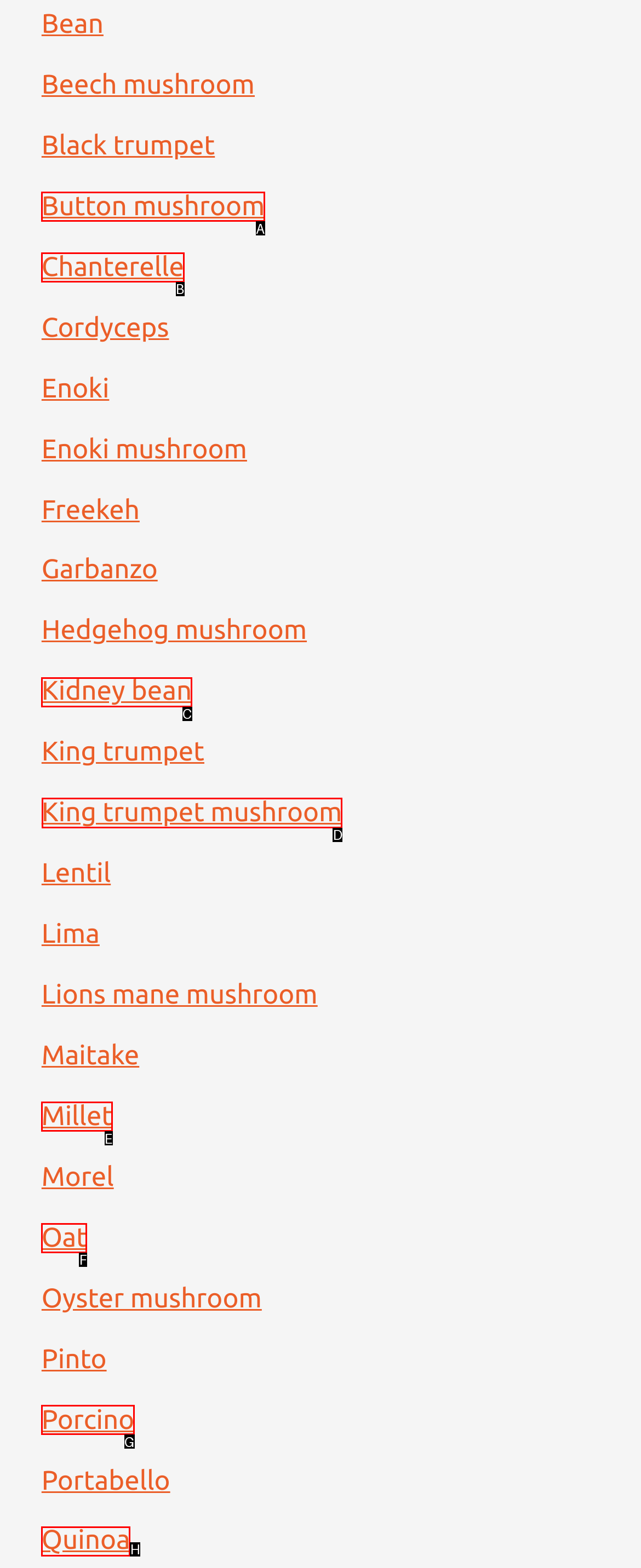Select the appropriate HTML element to click for the following task: explore King trumpet mushroom
Answer with the letter of the selected option from the given choices directly.

D